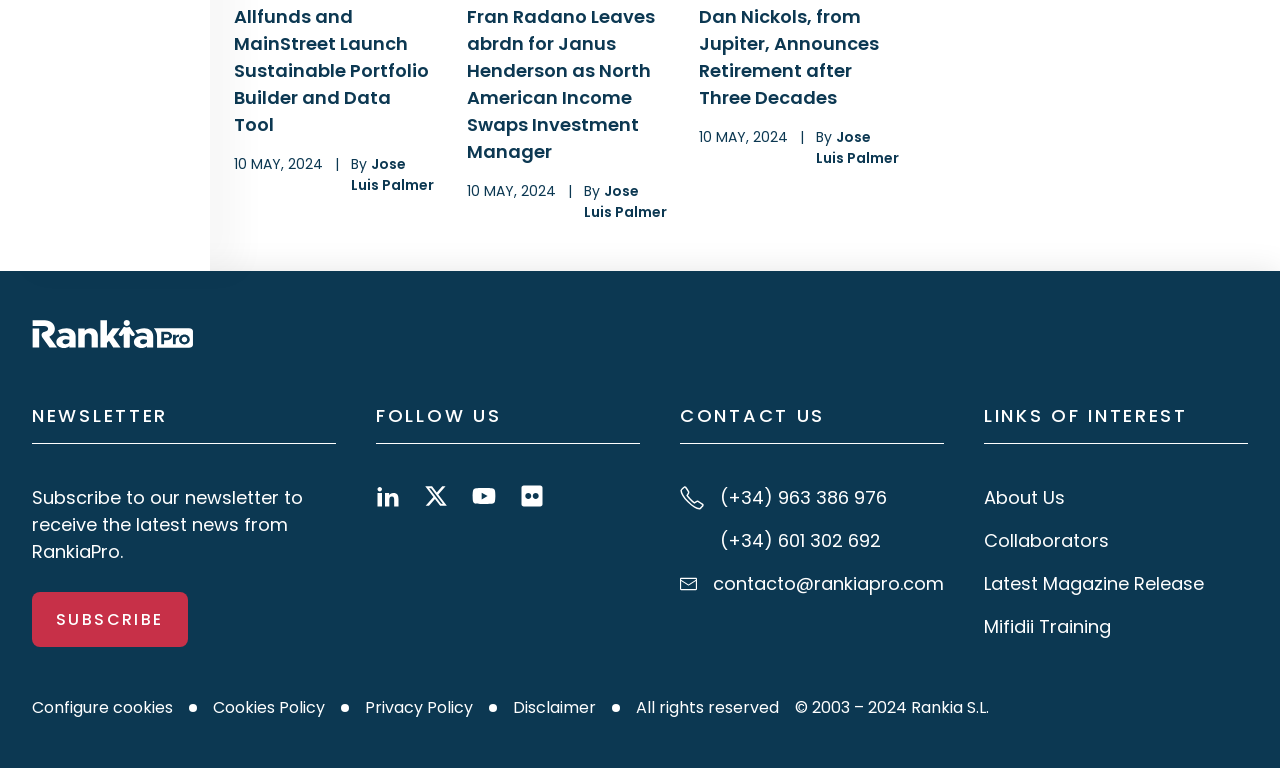Please identify the bounding box coordinates of the clickable area that will allow you to execute the instruction: "Learn more about Mifidii Training".

[0.769, 0.799, 0.868, 0.832]